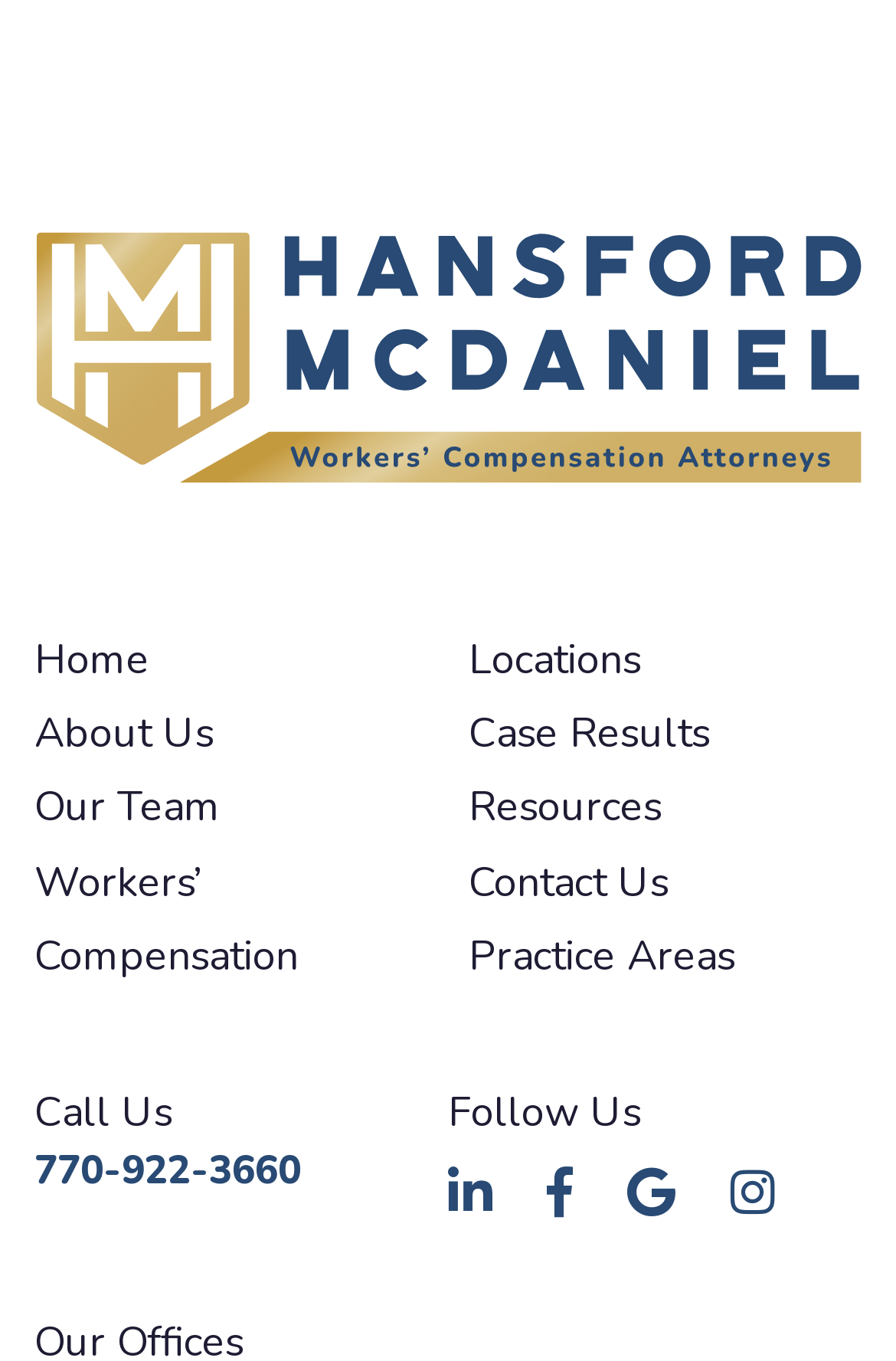What are the social media platforms available?
Please give a detailed and thorough answer to the question, covering all relevant points.

The social media icons are located at the bottom right of the webpage, and they are Facebook (), Twitter (), LinkedIn (), and Instagram ().